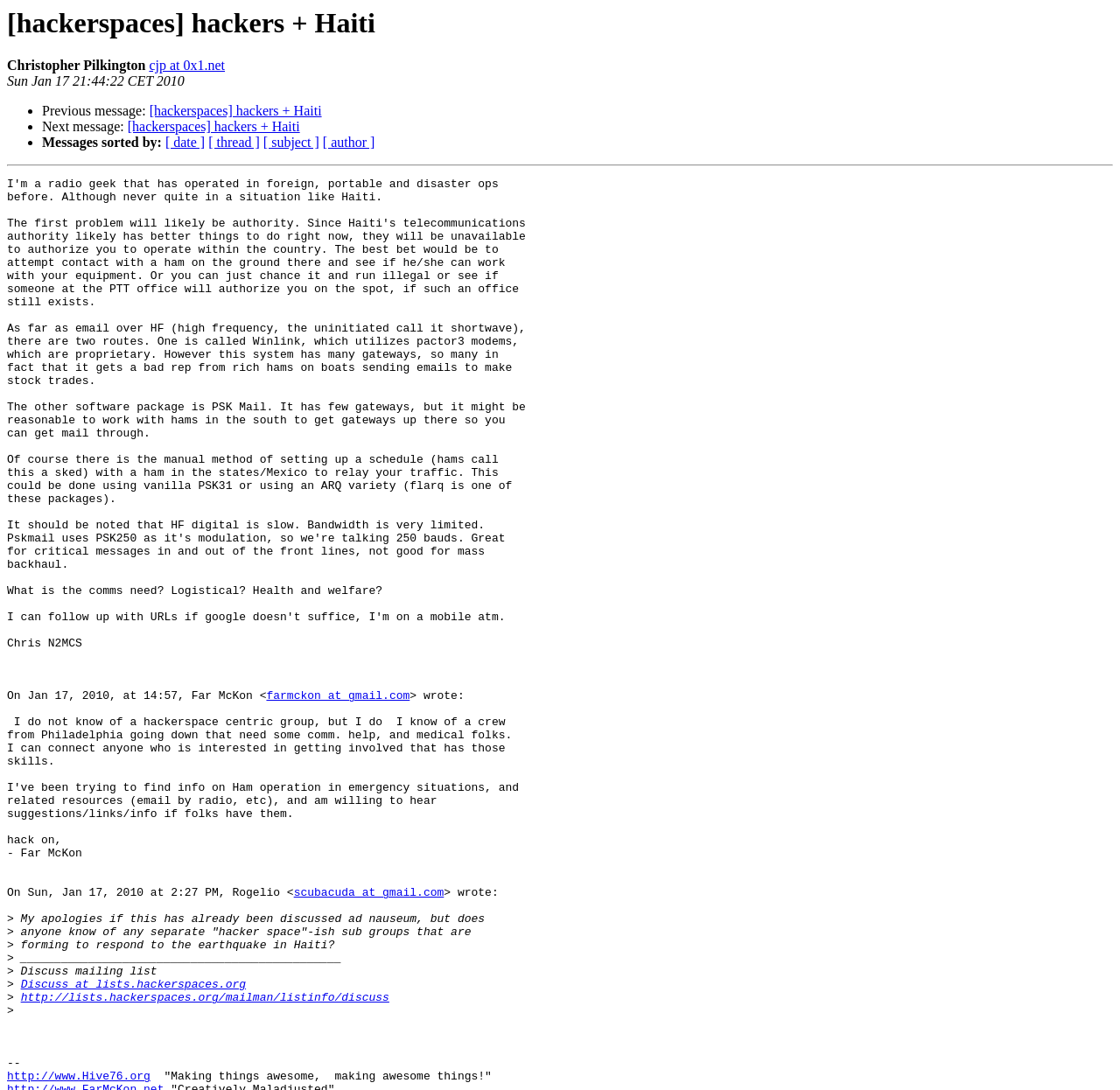Please locate the bounding box coordinates of the element's region that needs to be clicked to follow the instruction: "View next message". The bounding box coordinates should be provided as four float numbers between 0 and 1, i.e., [left, top, right, bottom].

[0.114, 0.11, 0.268, 0.123]